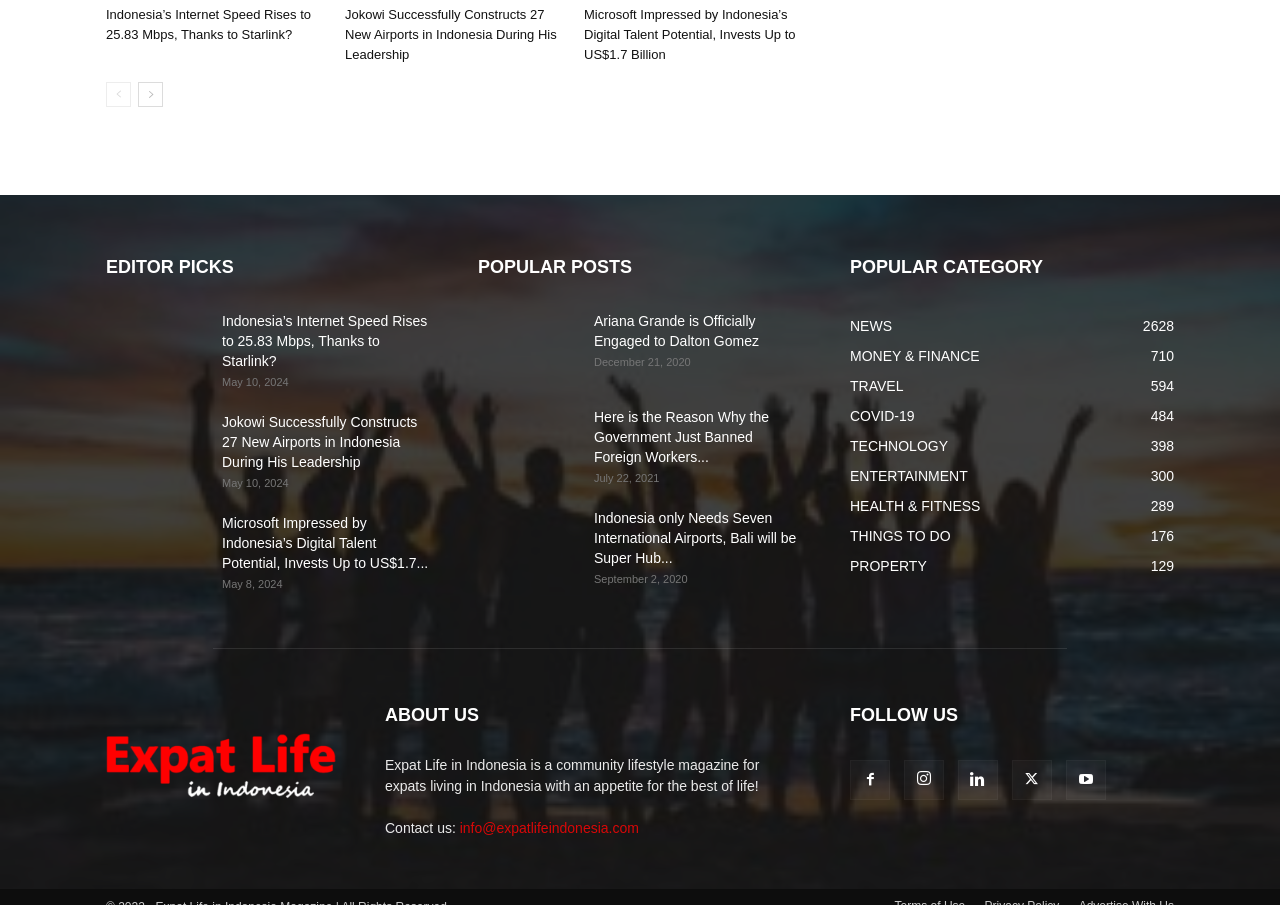Kindly provide the bounding box coordinates of the section you need to click on to fulfill the given instruction: "View the Recent Posts section".

None